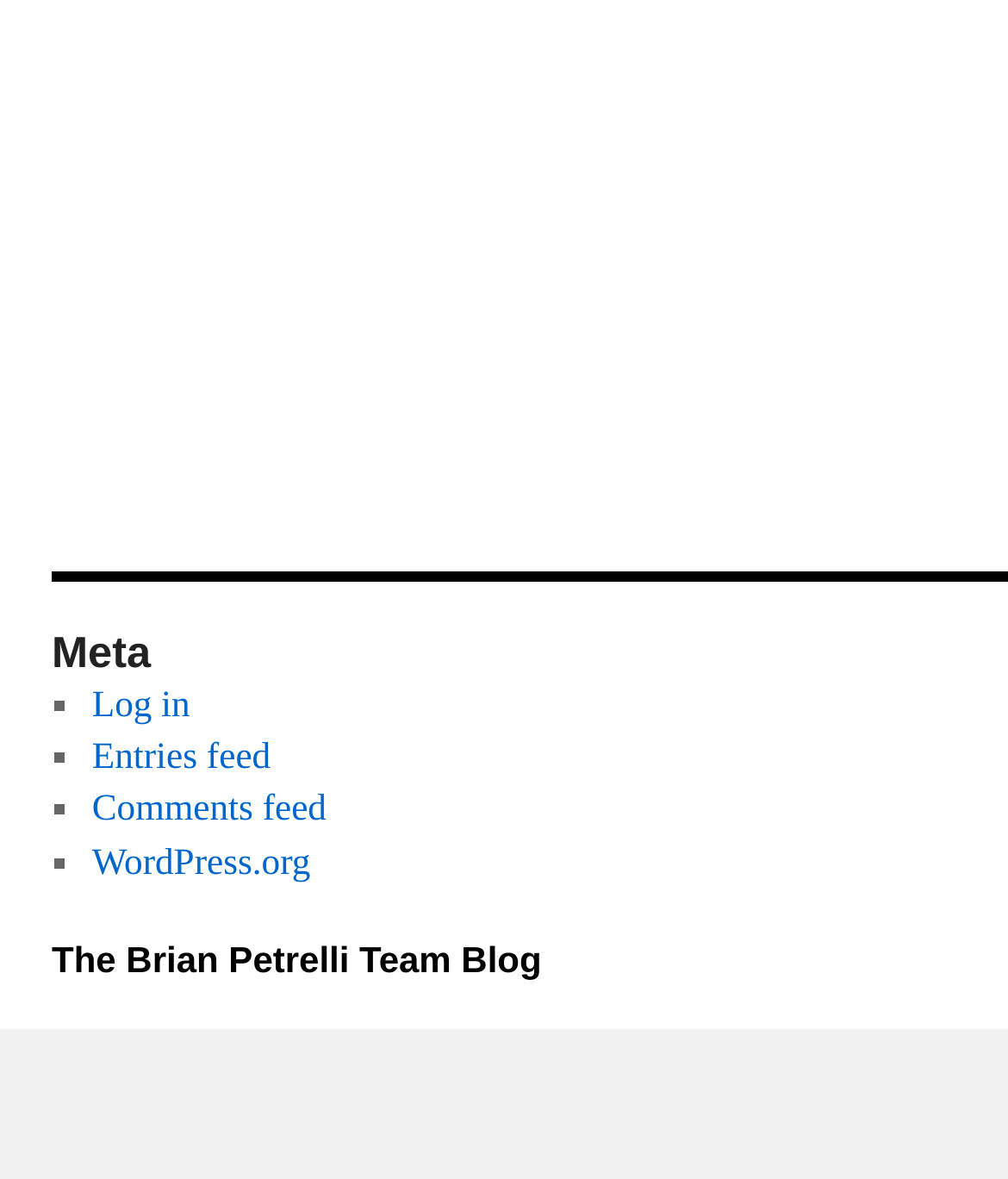What is the first link in the list?
Observe the image and answer the question with a one-word or short phrase response.

Log in